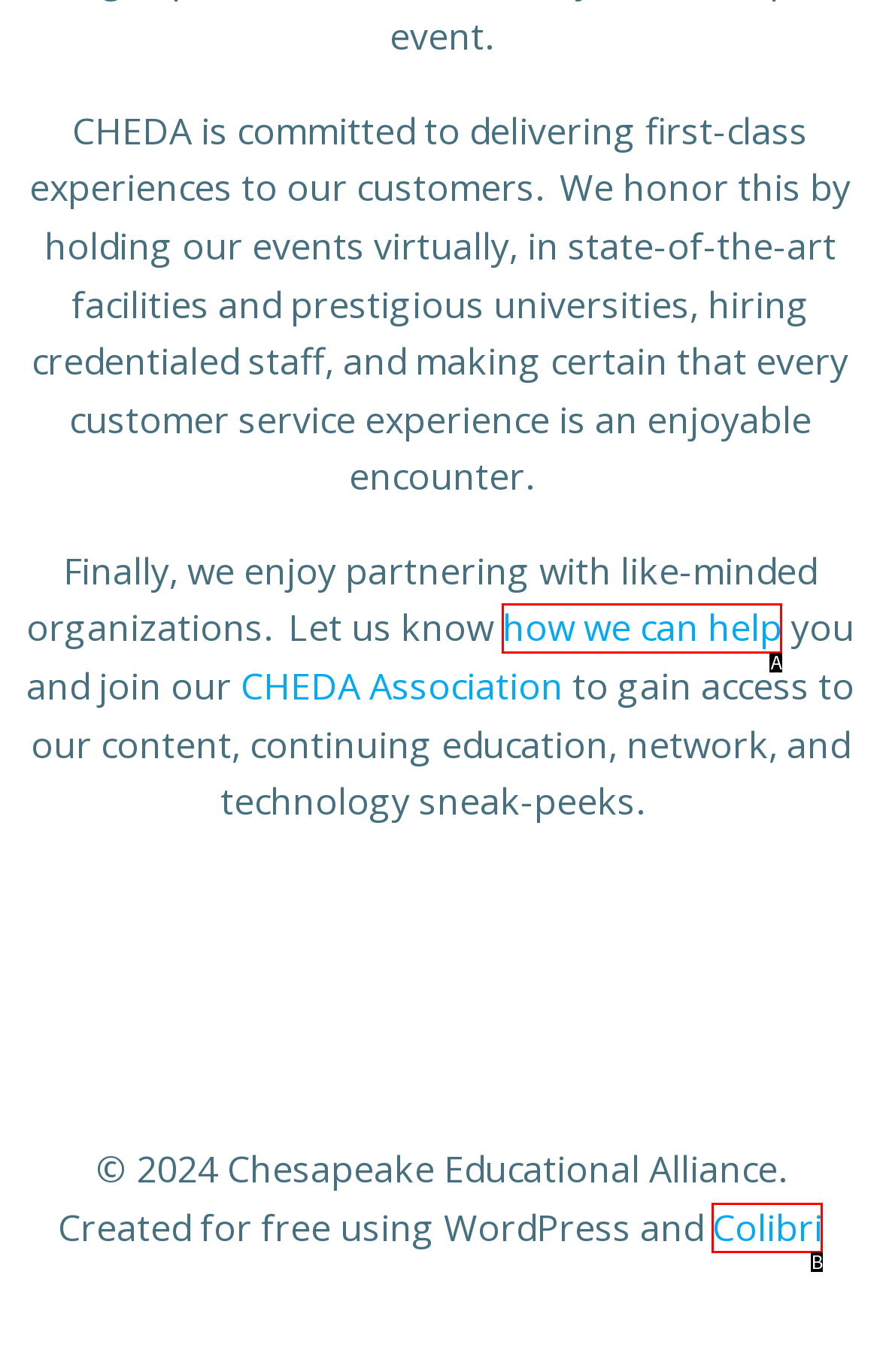Determine the HTML element that best matches this description: Colibri from the given choices. Respond with the corresponding letter.

B